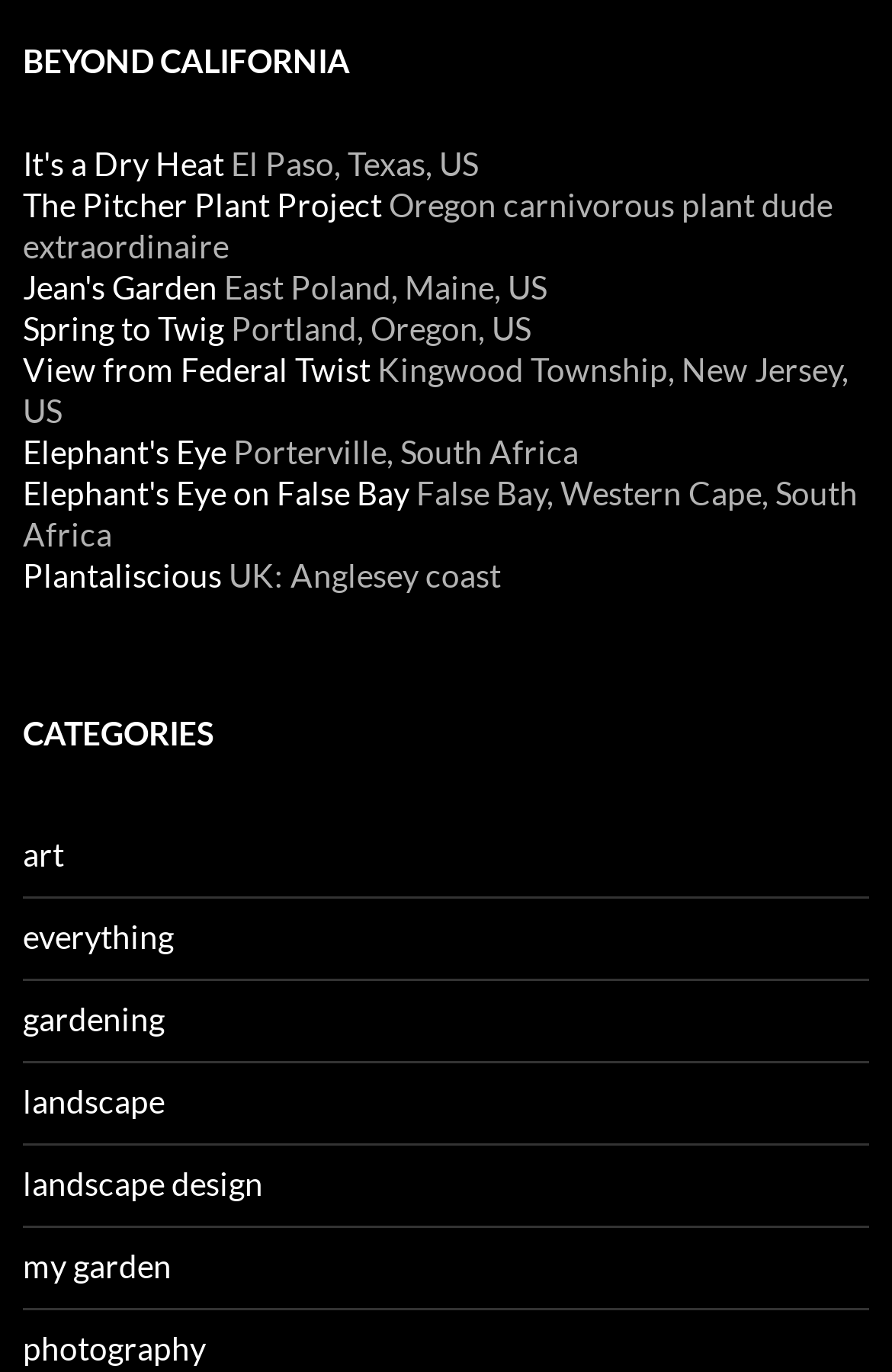Use a single word or phrase to answer the question: 
What is the location of Jean's Garden?

East Poland, Maine, US